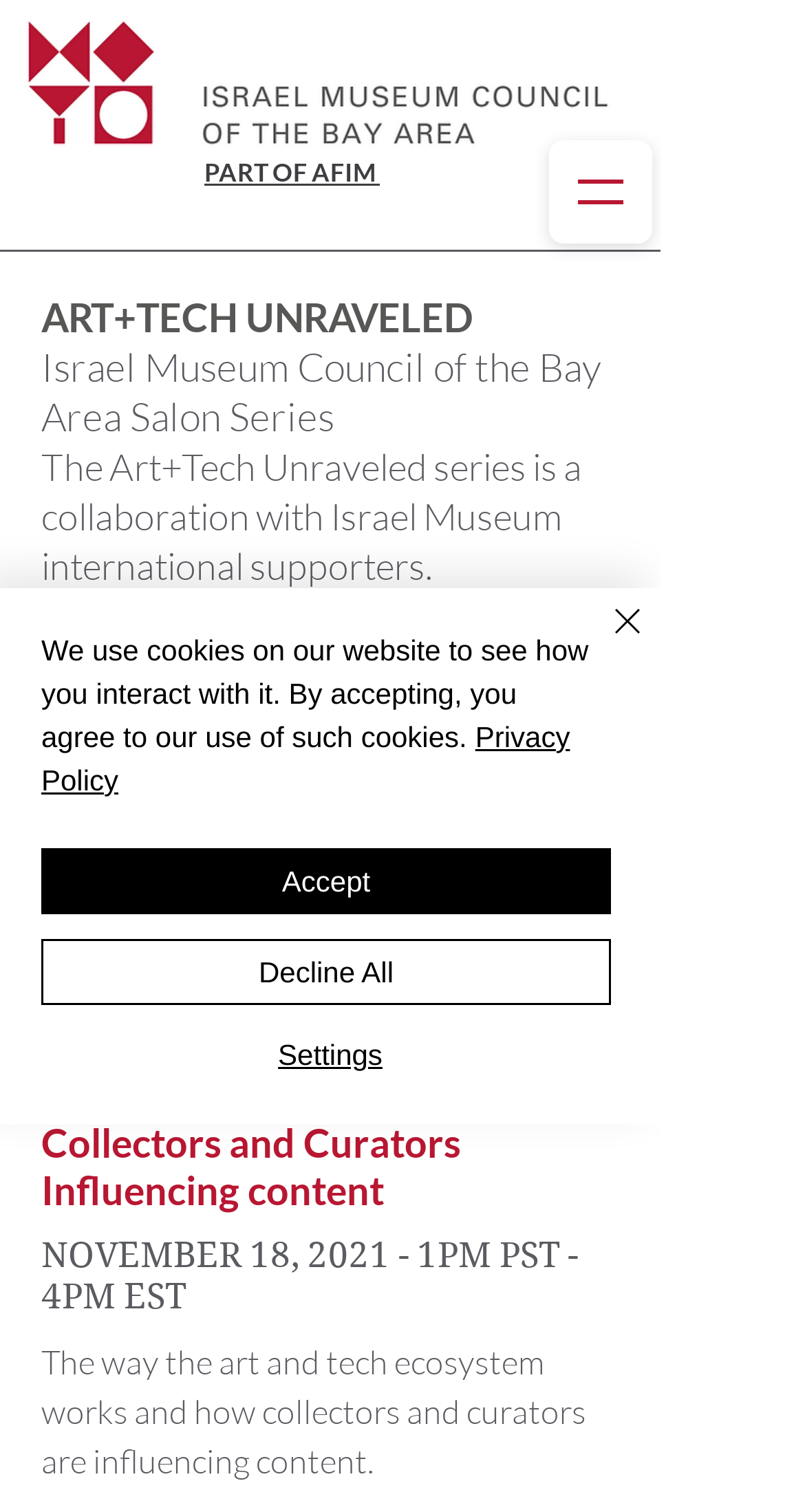Extract the bounding box coordinates for the HTML element that matches this description: "Privacy Policy". The coordinates should be four float numbers between 0 and 1, i.e., [left, top, right, bottom].

[0.051, 0.476, 0.708, 0.527]